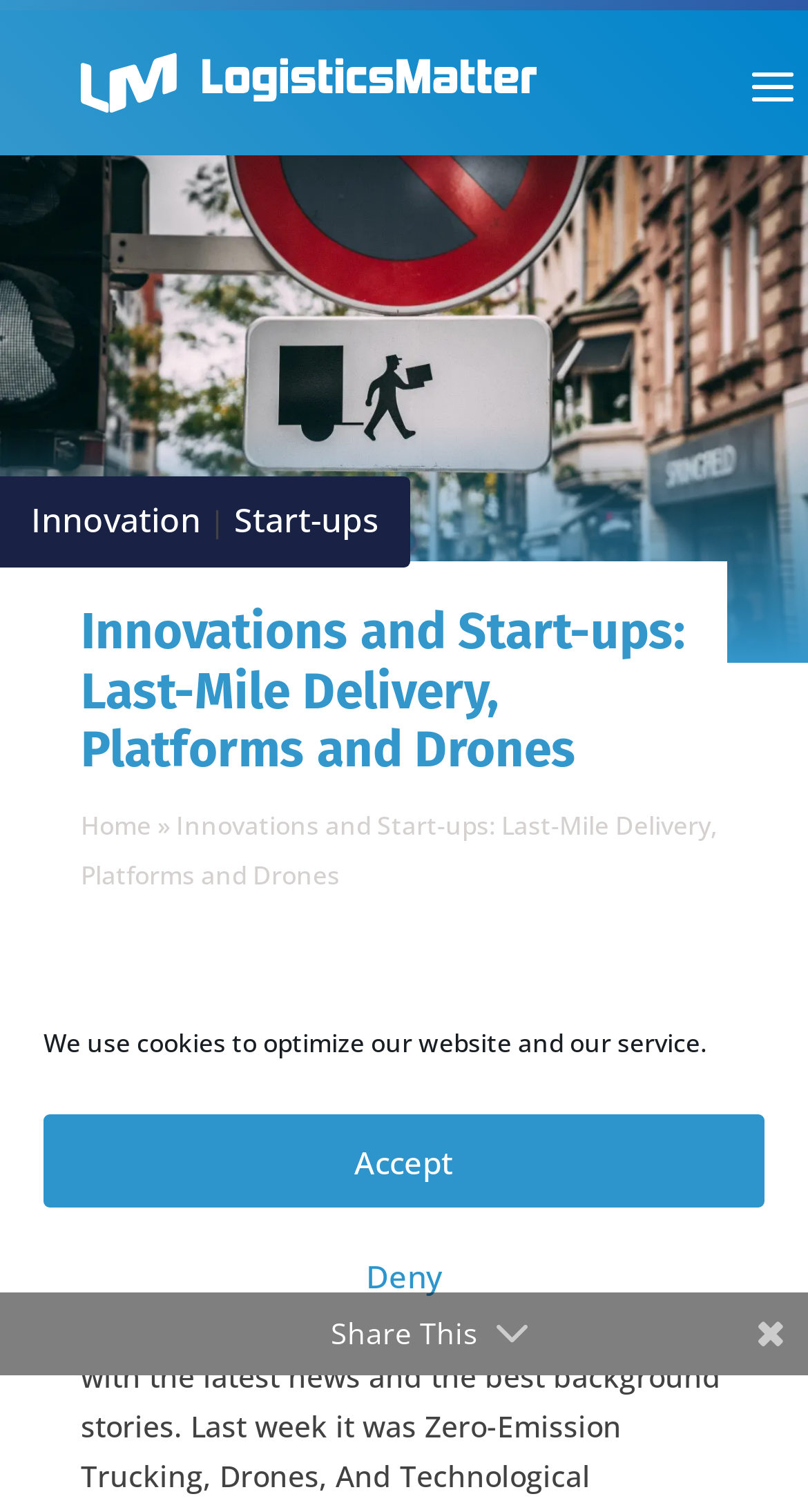What is the text of the first link on the page?
Answer the question in as much detail as possible.

I found the first link on the page by looking at the link element located at [0.1, 0.007, 0.664, 0.103]. The text of this link is empty.